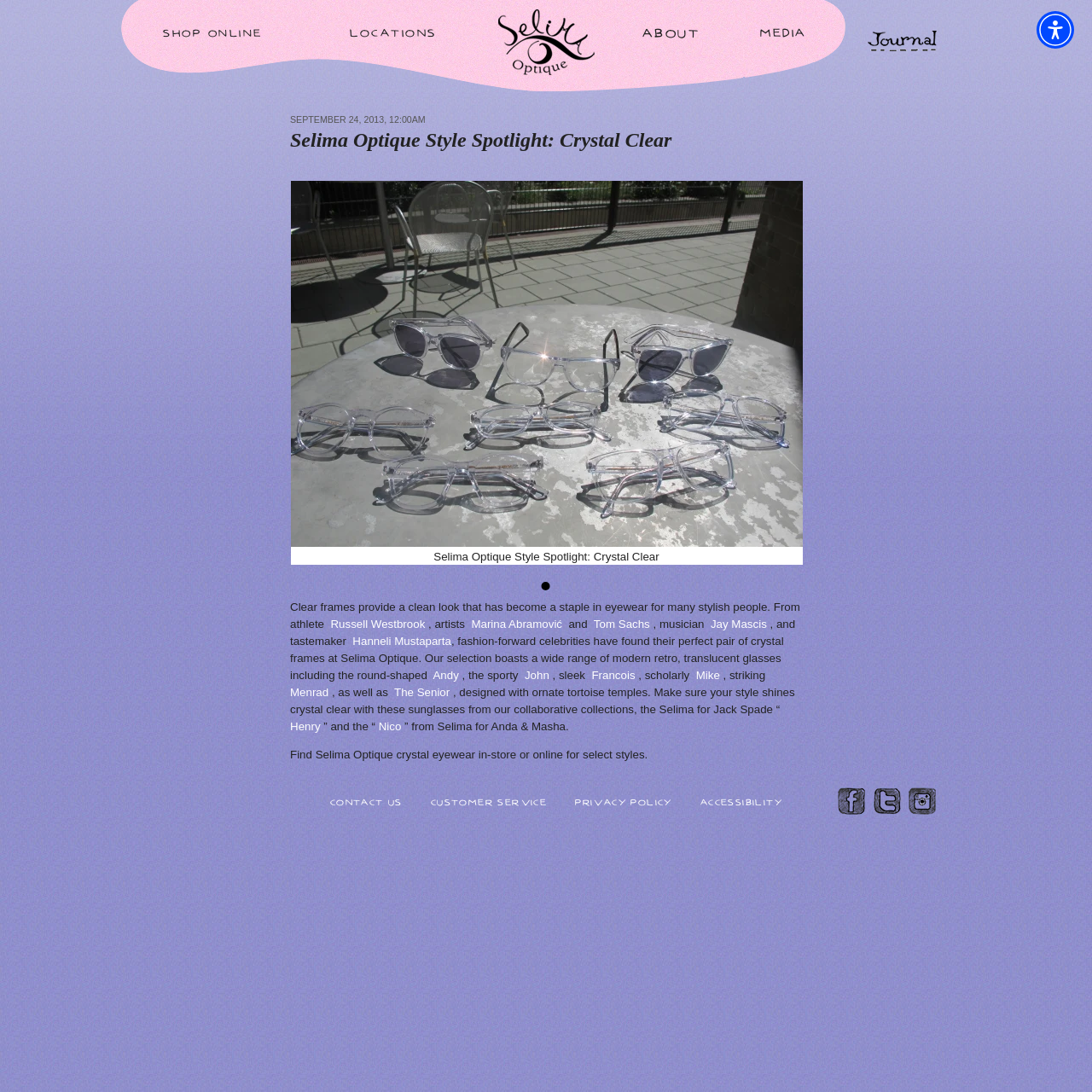Please identify the bounding box coordinates of the element's region that I should click in order to complete the following instruction: "Visit the ABOUT page". The bounding box coordinates consist of four float numbers between 0 and 1, i.e., [left, top, right, bottom].

[0.588, 0.014, 0.641, 0.045]